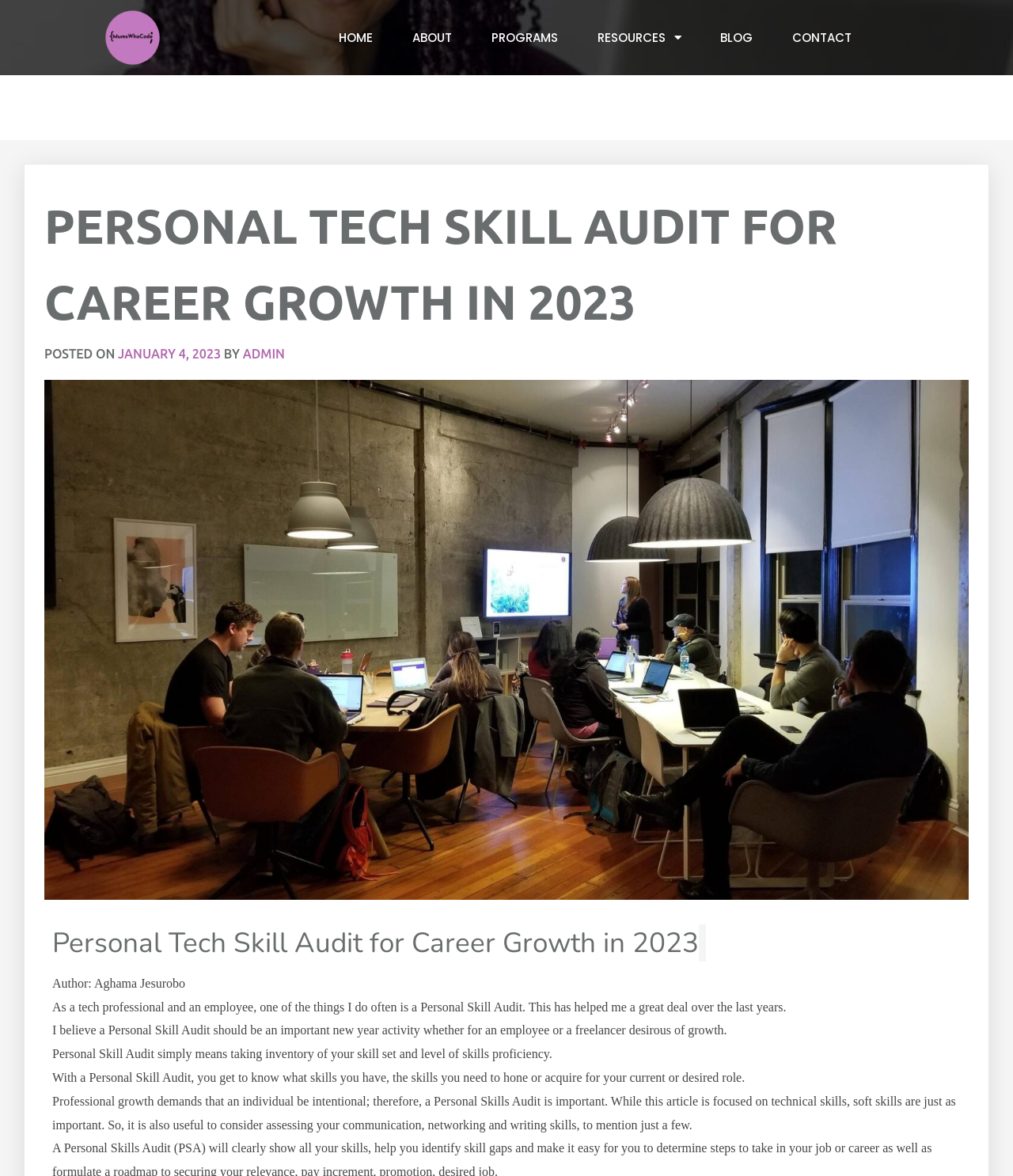Please provide a brief answer to the question using only one word or phrase: 
How many navigation links are in the top menu?

6